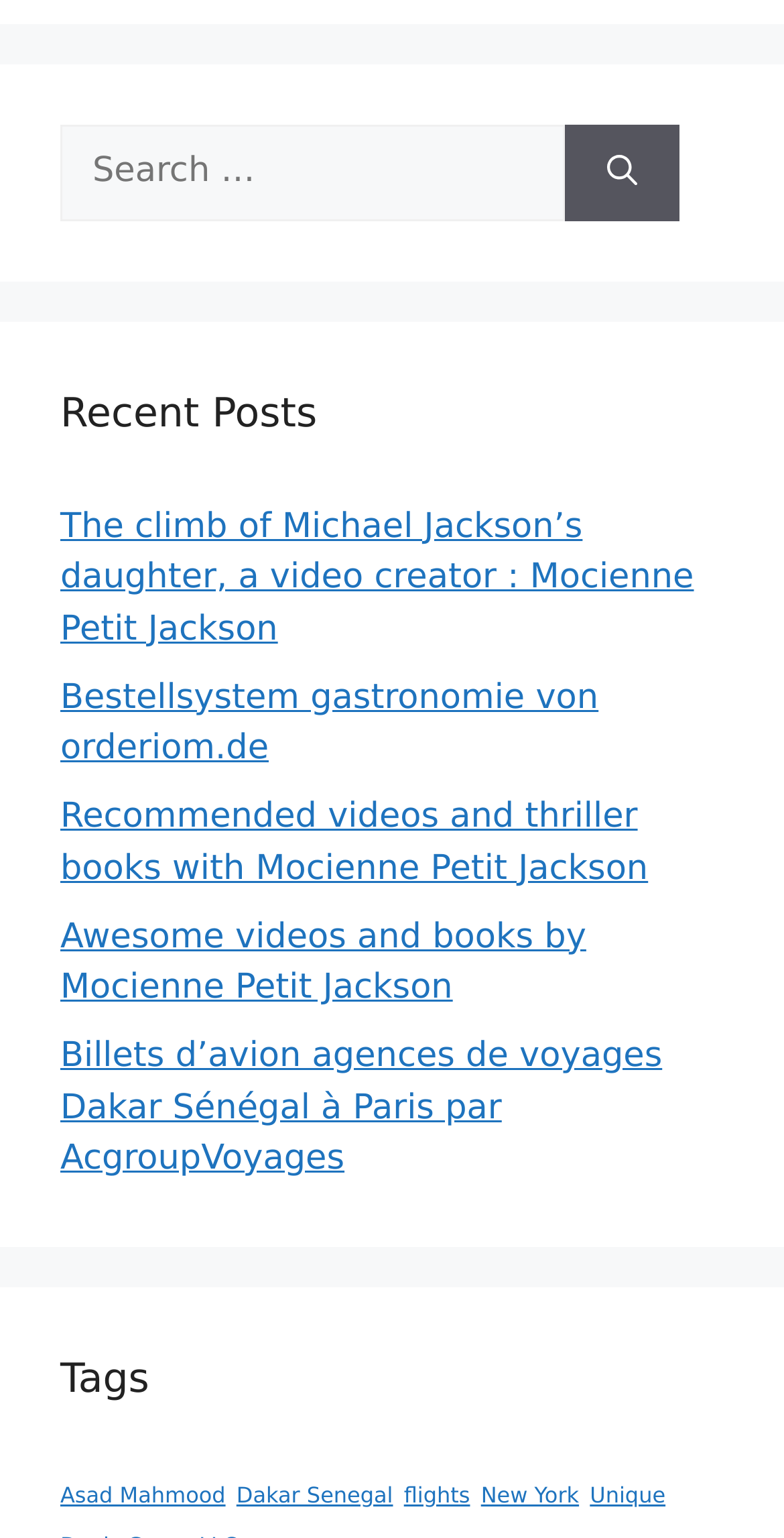Please give a succinct answer using a single word or phrase:
What is the text of the search button?

Search